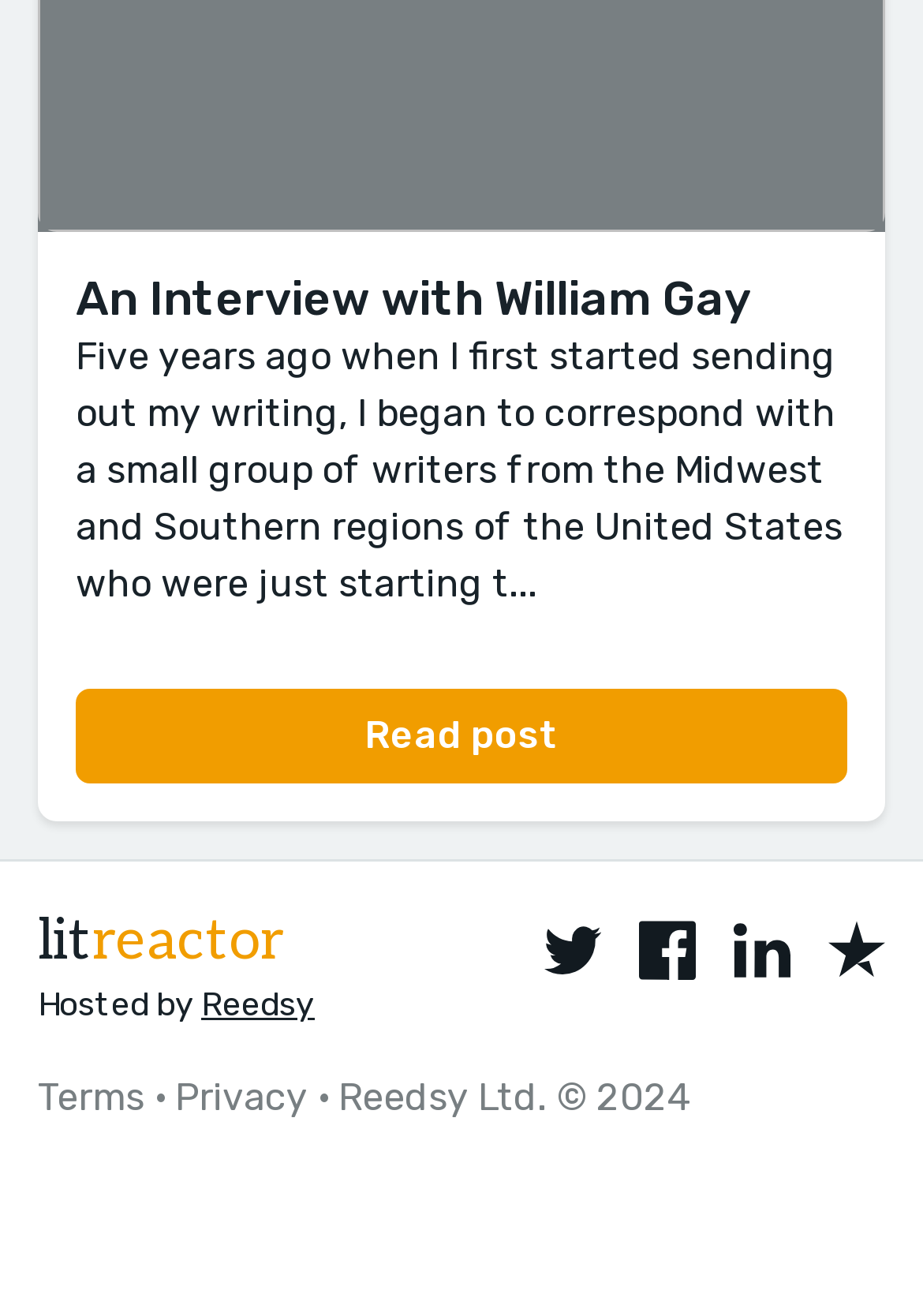Identify the bounding box coordinates of the section that should be clicked to achieve the task described: "Click on Twitter".

[0.59, 0.698, 0.651, 0.744]